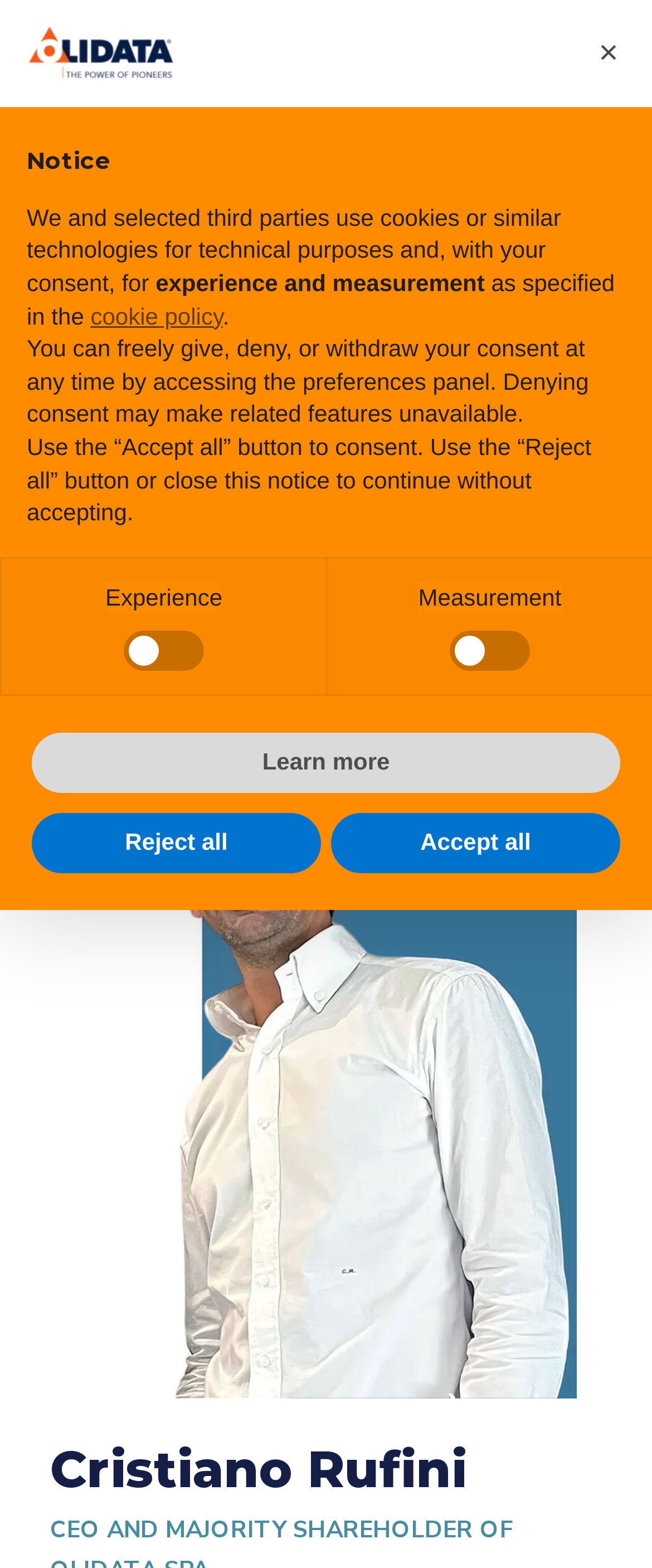Use a single word or phrase to answer this question: 
What is the name of the company on the webpage?

Olidata